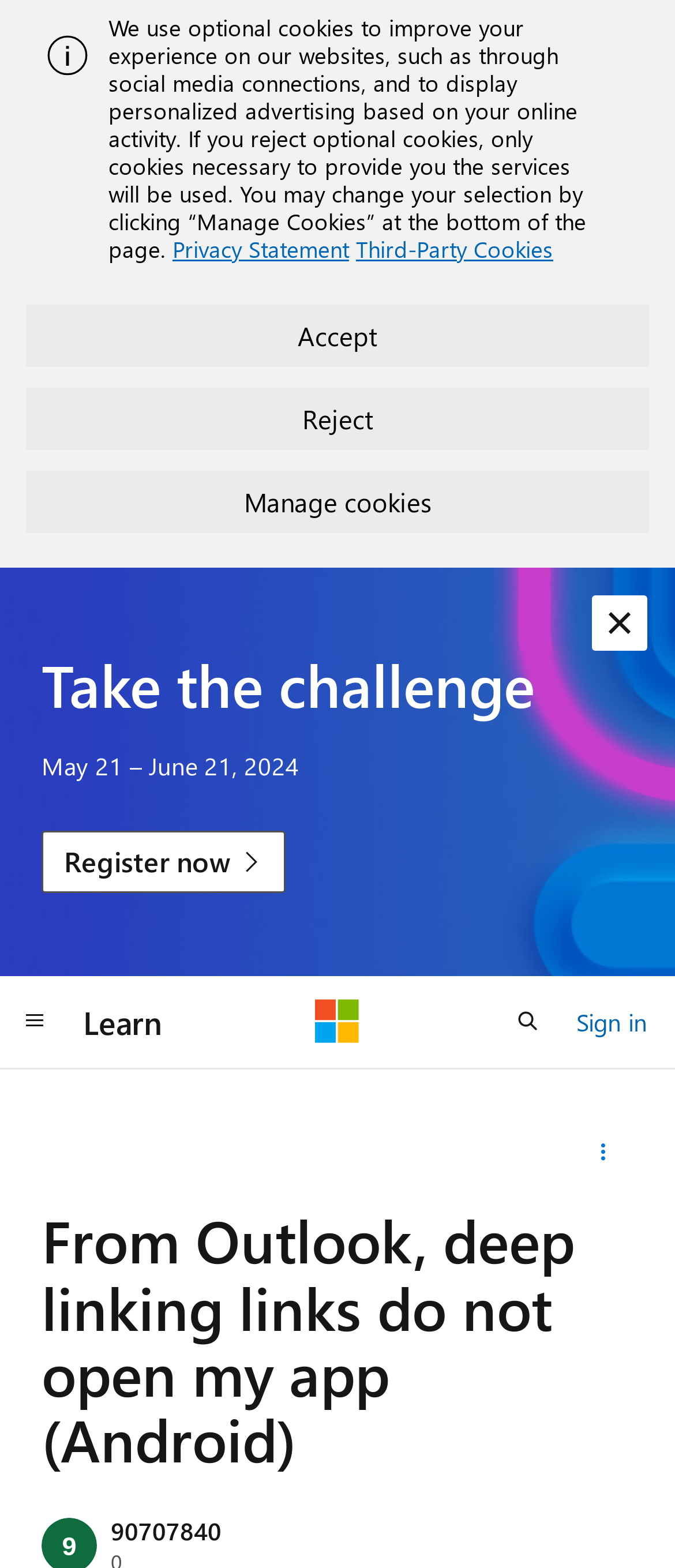Please provide a comprehensive answer to the question below using the information from the image: What is the label on the button next to 'Learn'?

The button next to 'Learn' has the label 'Microsoft', which suggests that it may be a link to the Microsoft website or a Microsoft-related resource.